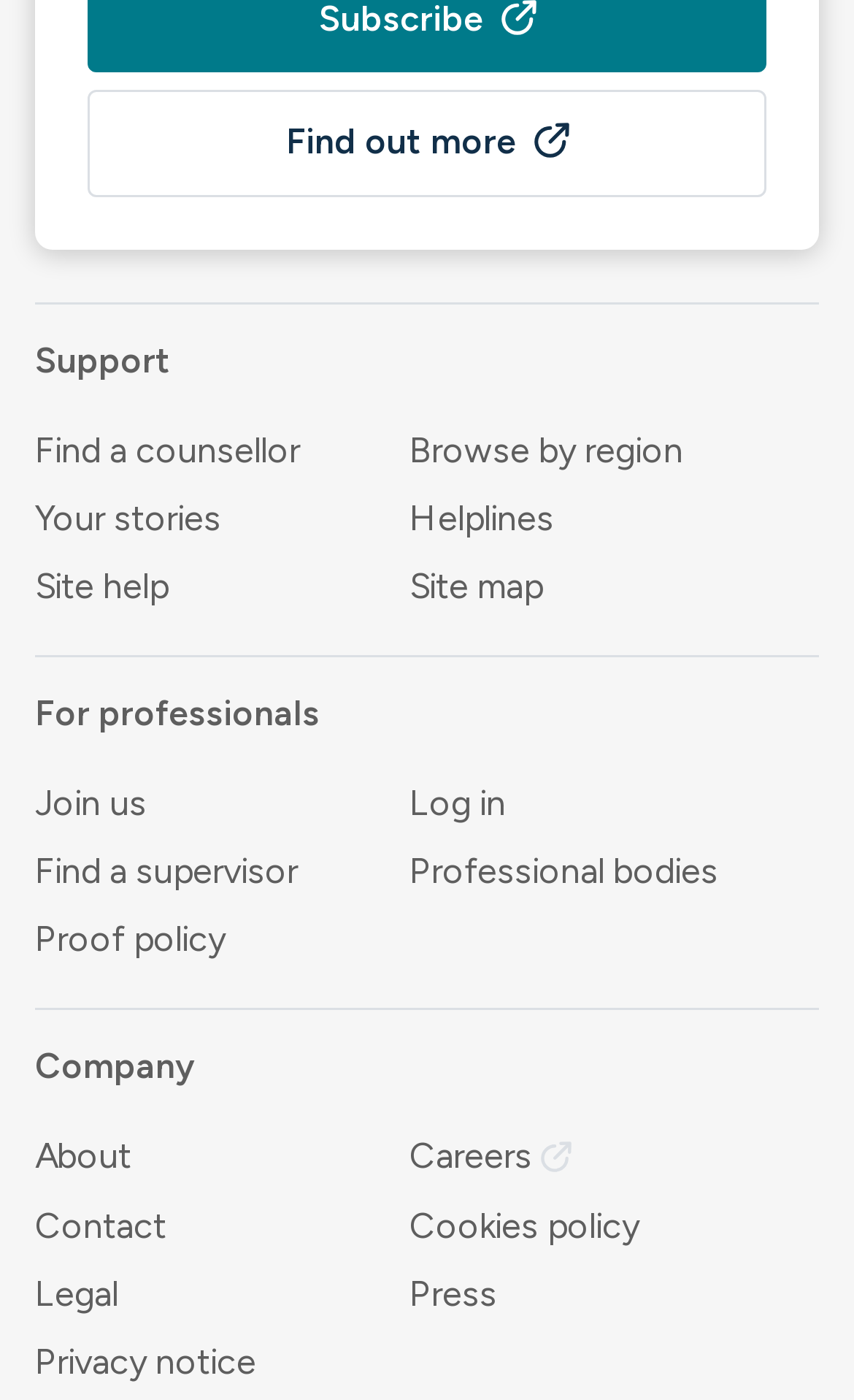Point out the bounding box coordinates of the section to click in order to follow this instruction: "Find a counsellor".

[0.041, 0.306, 0.351, 0.336]